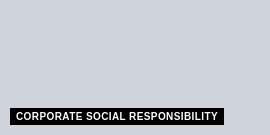Please answer the following question using a single word or phrase: 
What is the theme of the narrative?

Sustainability and ethical practices